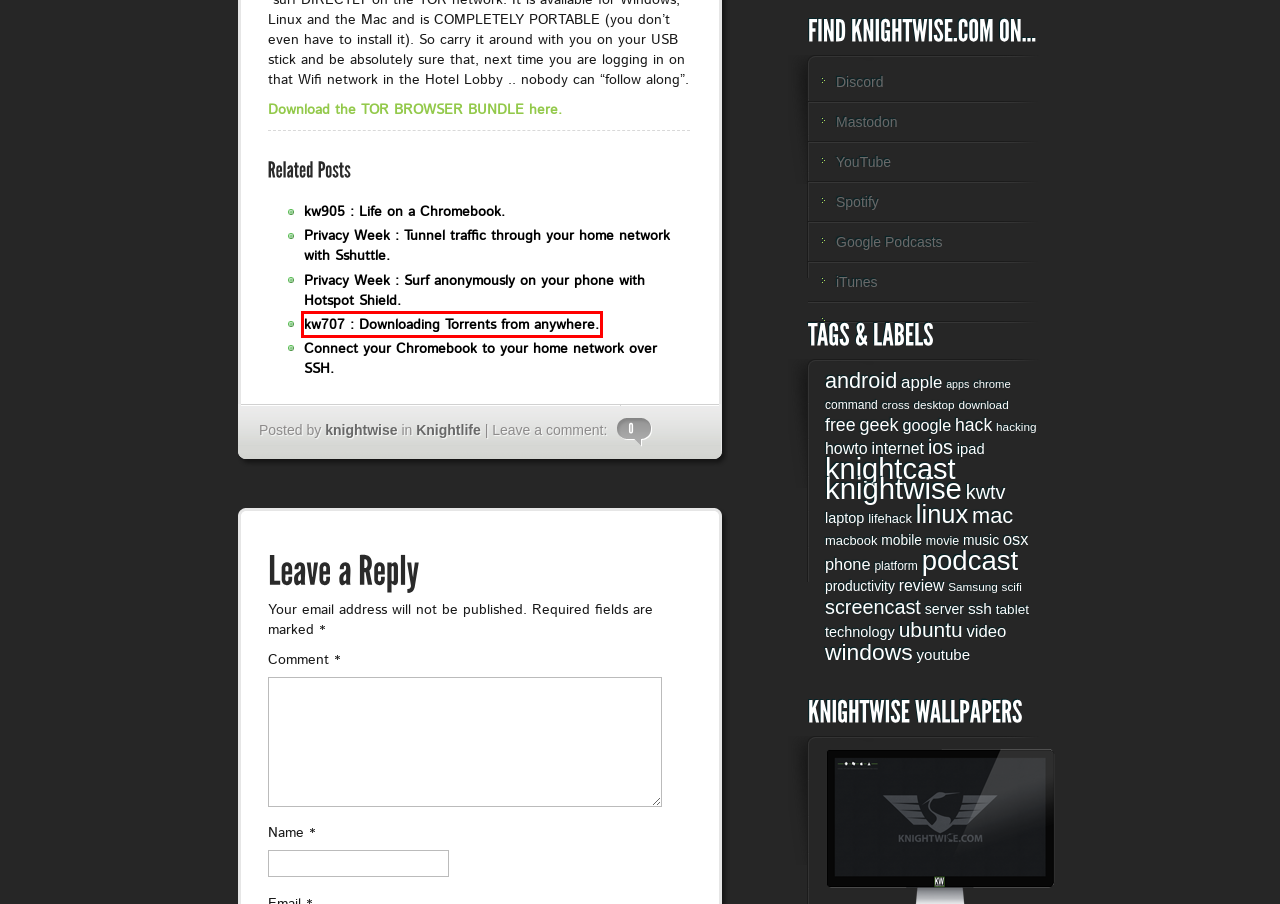Observe the screenshot of a webpage with a red bounding box highlighting an element. Choose the webpage description that accurately reflects the new page after the element within the bounding box is clicked. Here are the candidates:
A. phone ￼| Knightwise.comKnightwise.com
B. kw707 : Downloading Torrents from anywhere. ￼| Knightwise.comKnightwise.com
C. review ￼| Knightwise.comKnightwise.com
D. geek ￼| Knightwise.comKnightwise.com
E. ios ￼| Knightwise.comKnightwise.com
F. screencast ￼| Knightwise.comKnightwise.com
G. osx ￼| Knightwise.comKnightwise.com
H. google ￼| Knightwise.comKnightwise.com

B